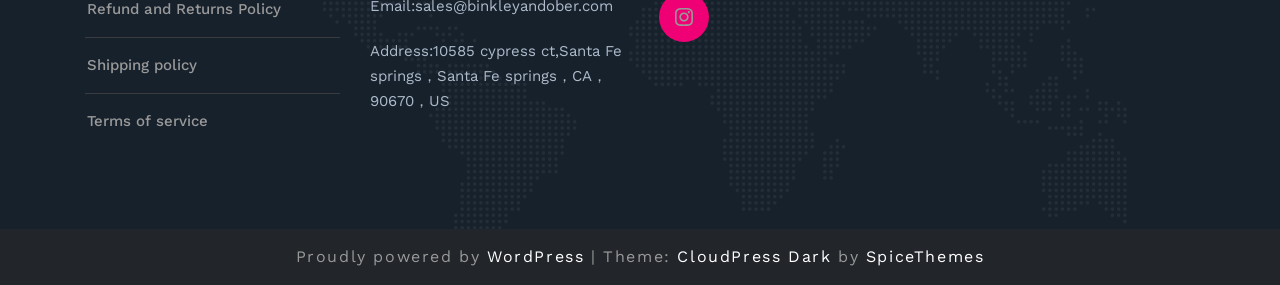What is the address of the company?
Answer briefly with a single word or phrase based on the image.

10585 Cypress Ct, Santa Fe Springs, CA 90670, US